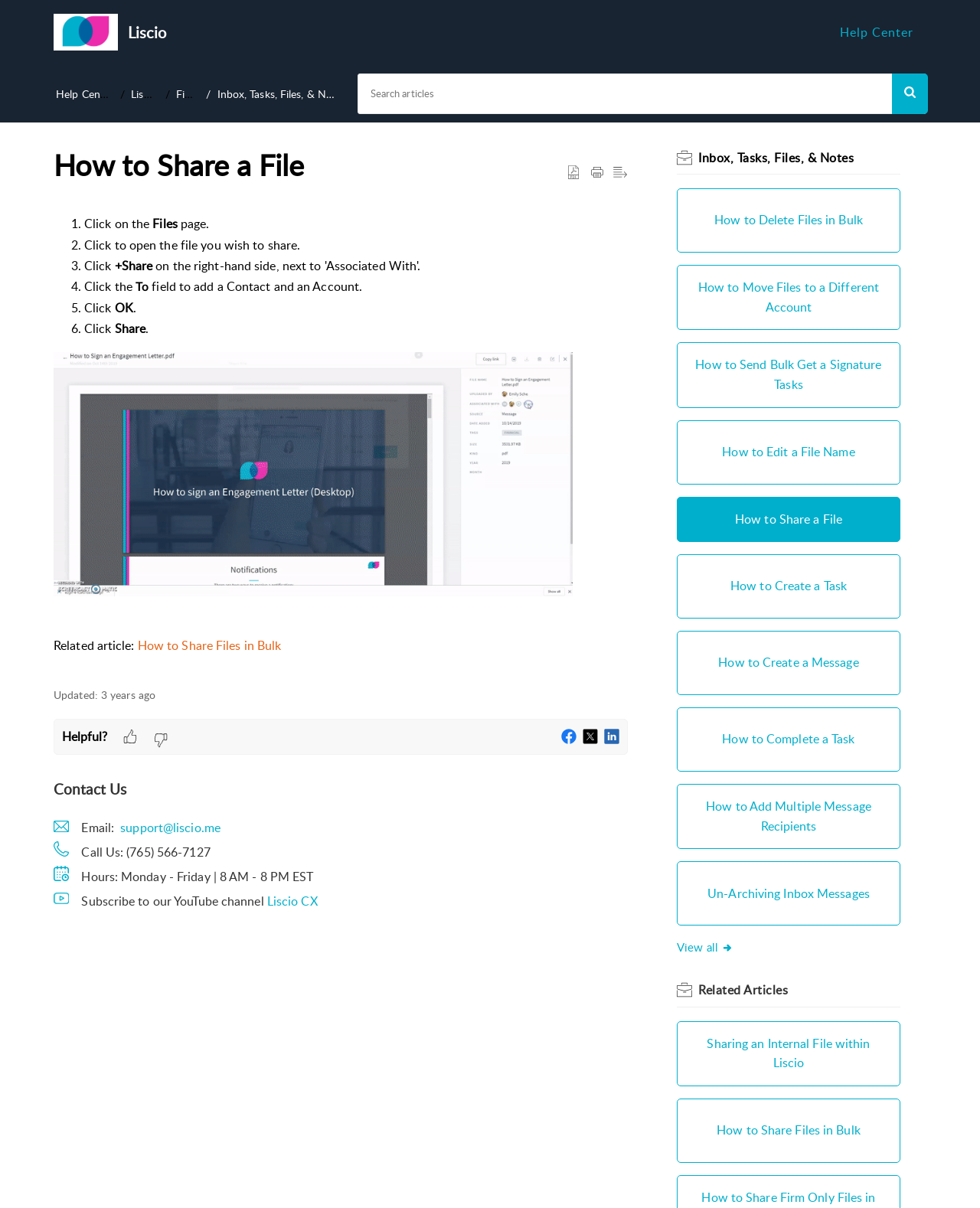Can you find the bounding box coordinates of the area I should click to execute the following instruction: "Click on 'How to Delete Files in Bulk'"?

[0.691, 0.156, 0.919, 0.209]